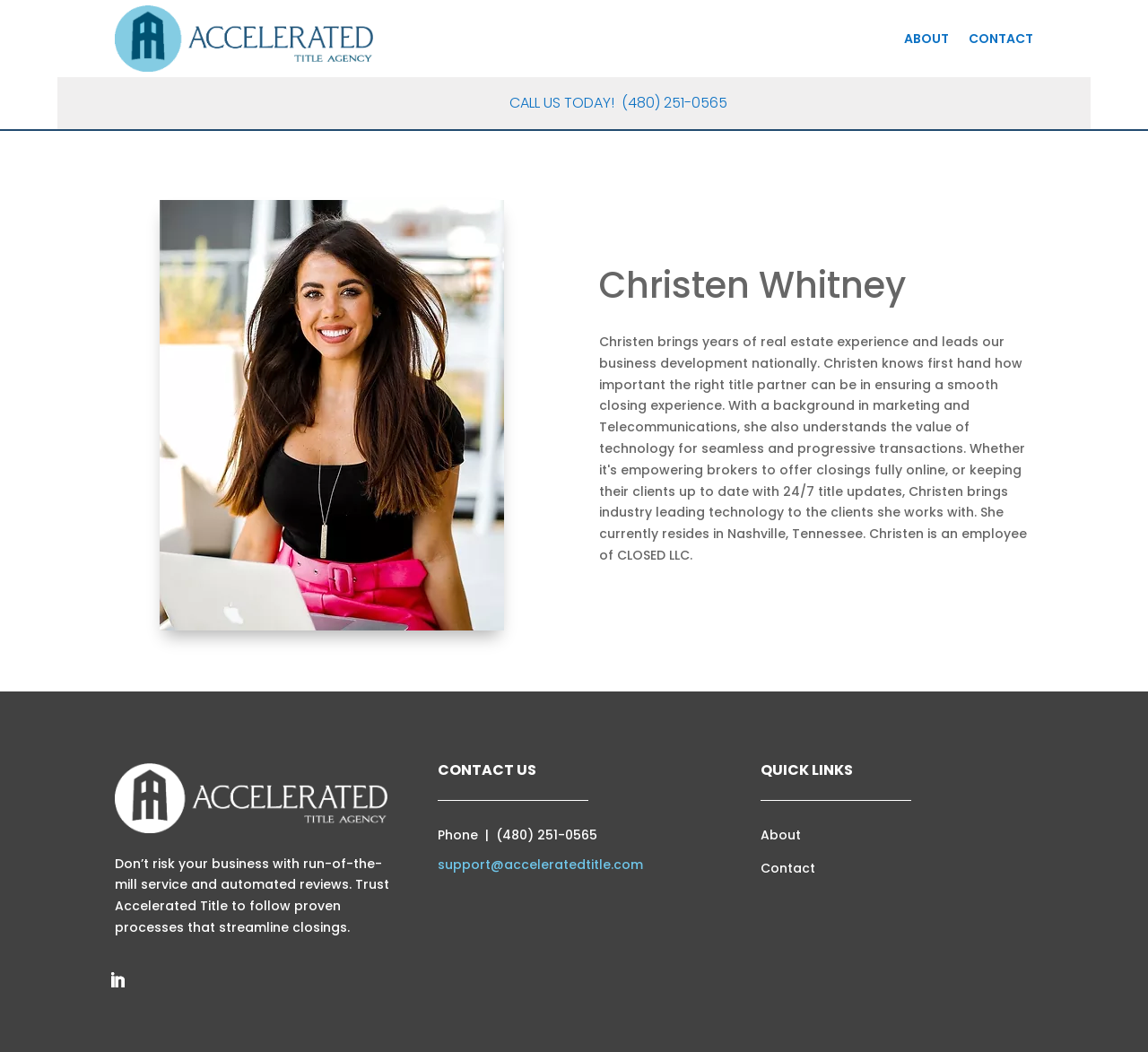What is the email address for support?
Based on the screenshot, provide your answer in one word or phrase.

support@acceleratedtitle.com